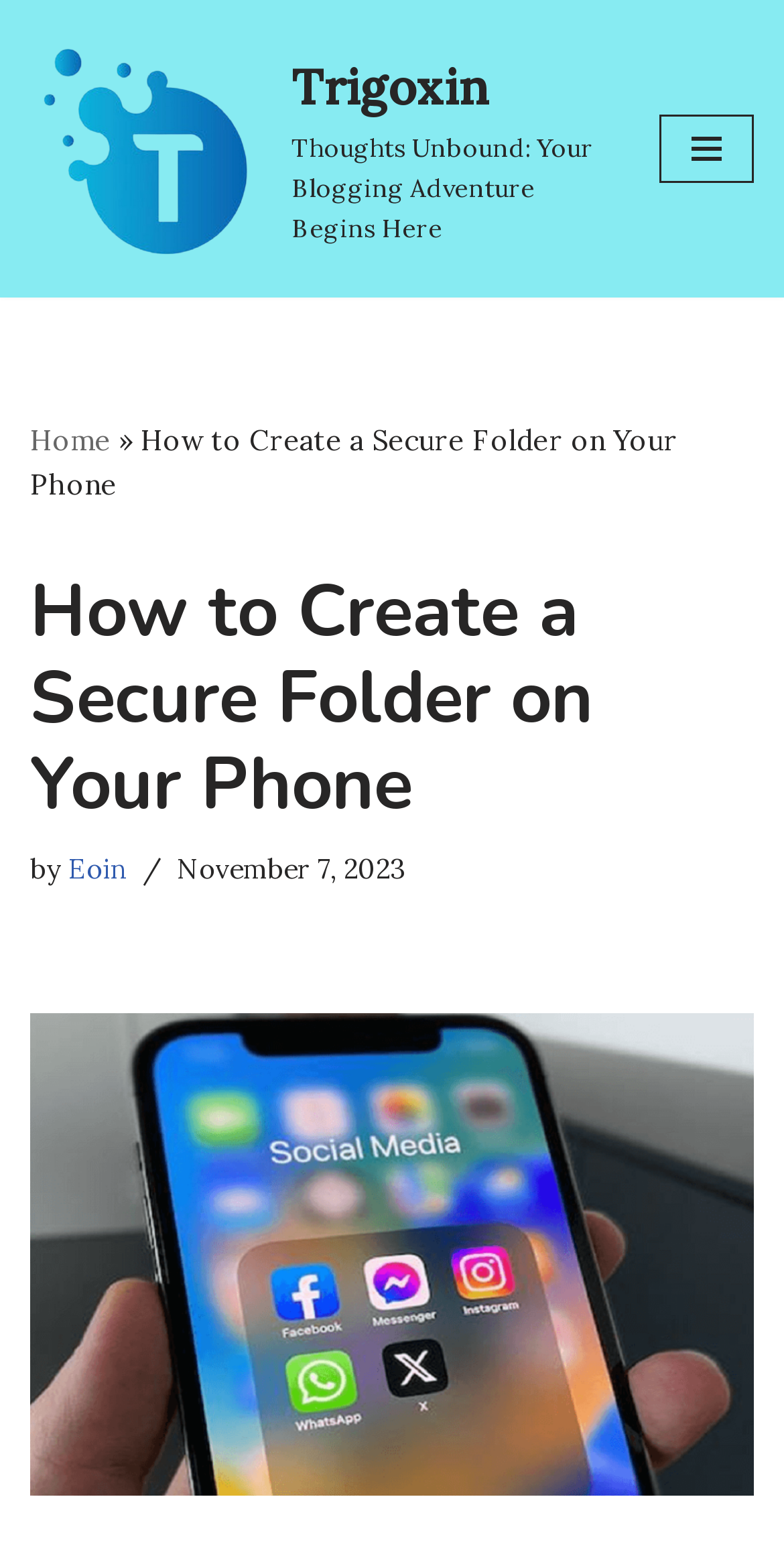Please identify the webpage's heading and generate its text content.

How to Create a Secure Folder on Your Phone